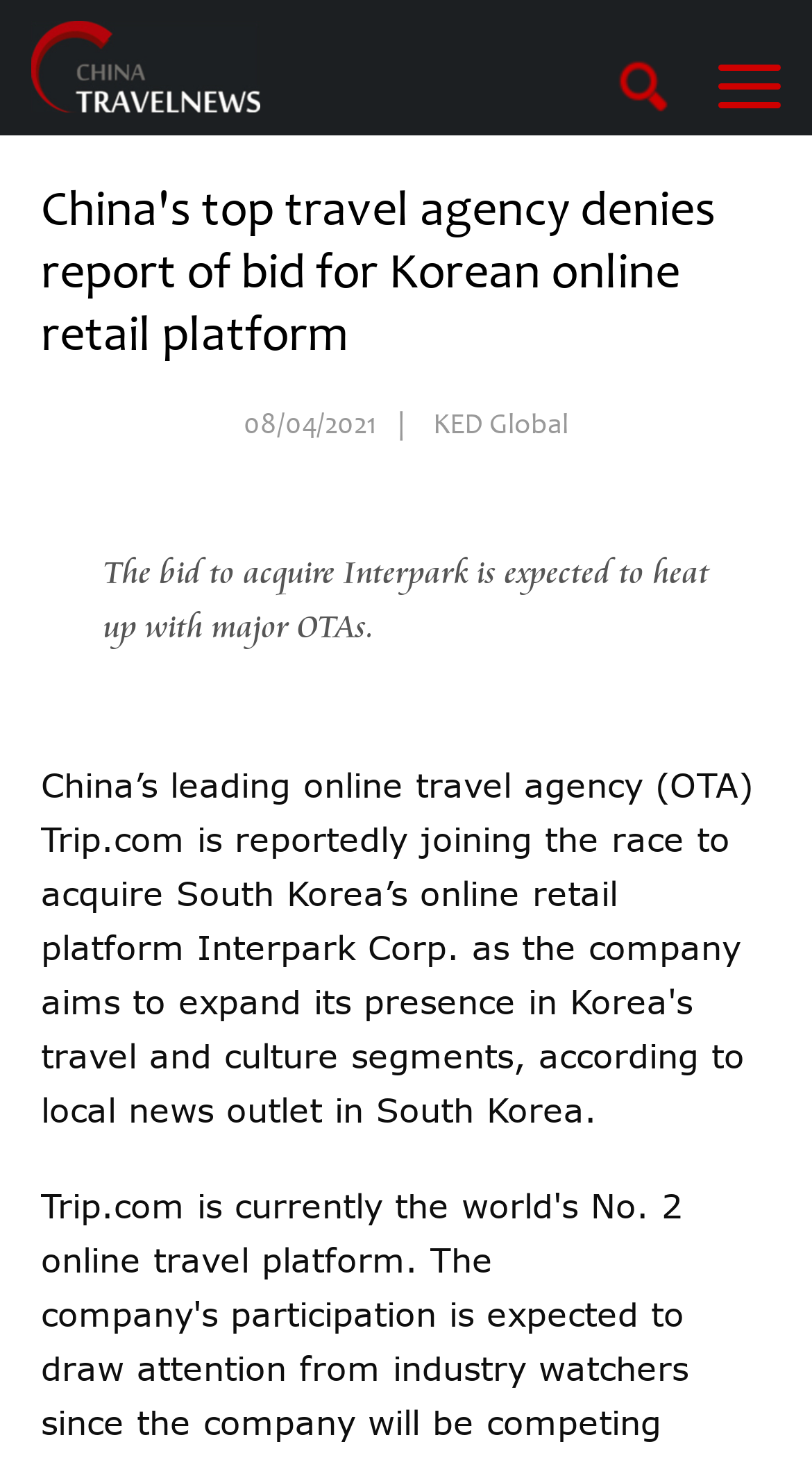What is the name of the travel agency mentioned in the article?
Look at the image and provide a short answer using one word or a phrase.

China's top travel agency